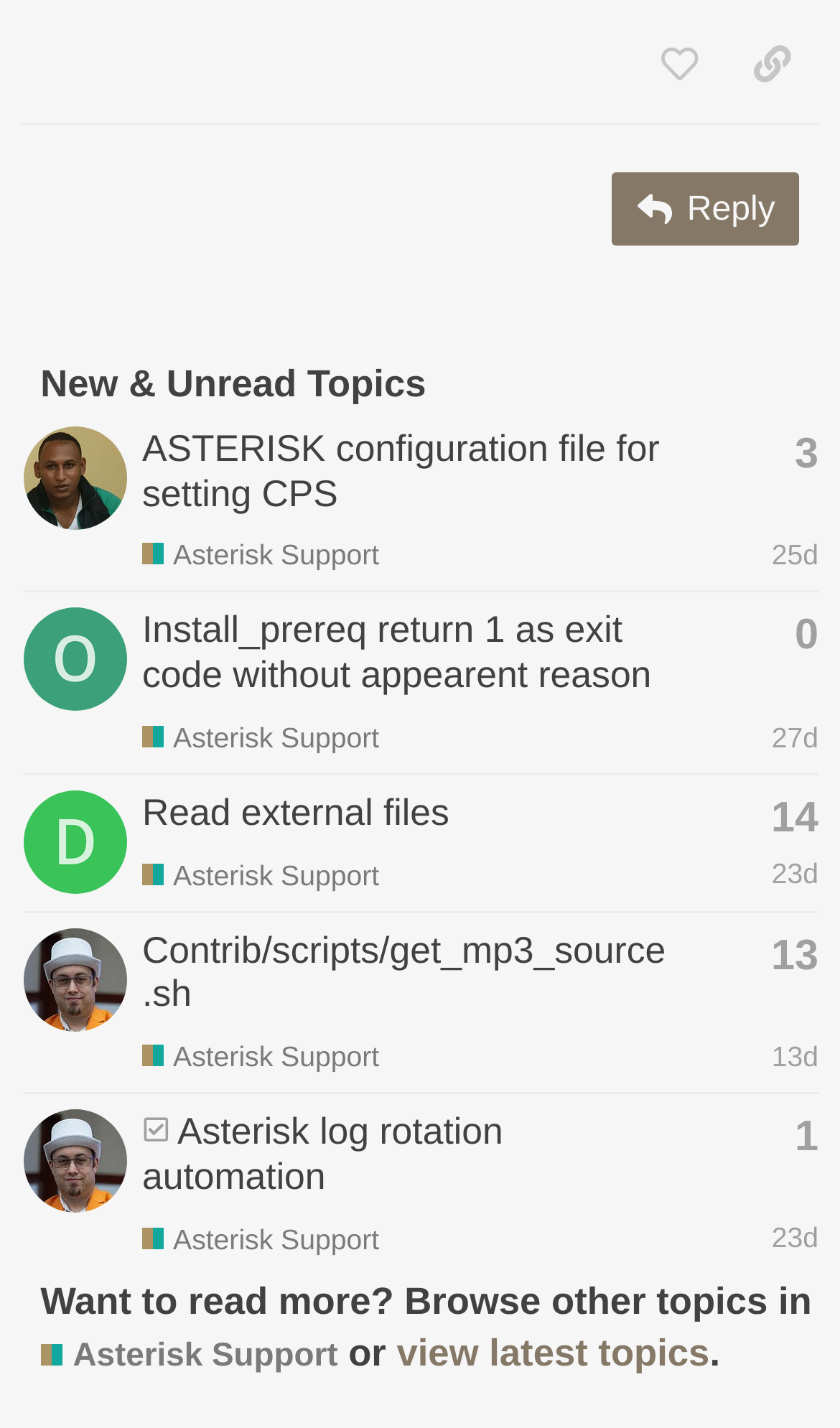From the webpage screenshot, predict the bounding box coordinates (top-left x, top-left y, bottom-right x, bottom-right y) for the UI element described here: Asterisk Support

[0.169, 0.378, 0.451, 0.401]